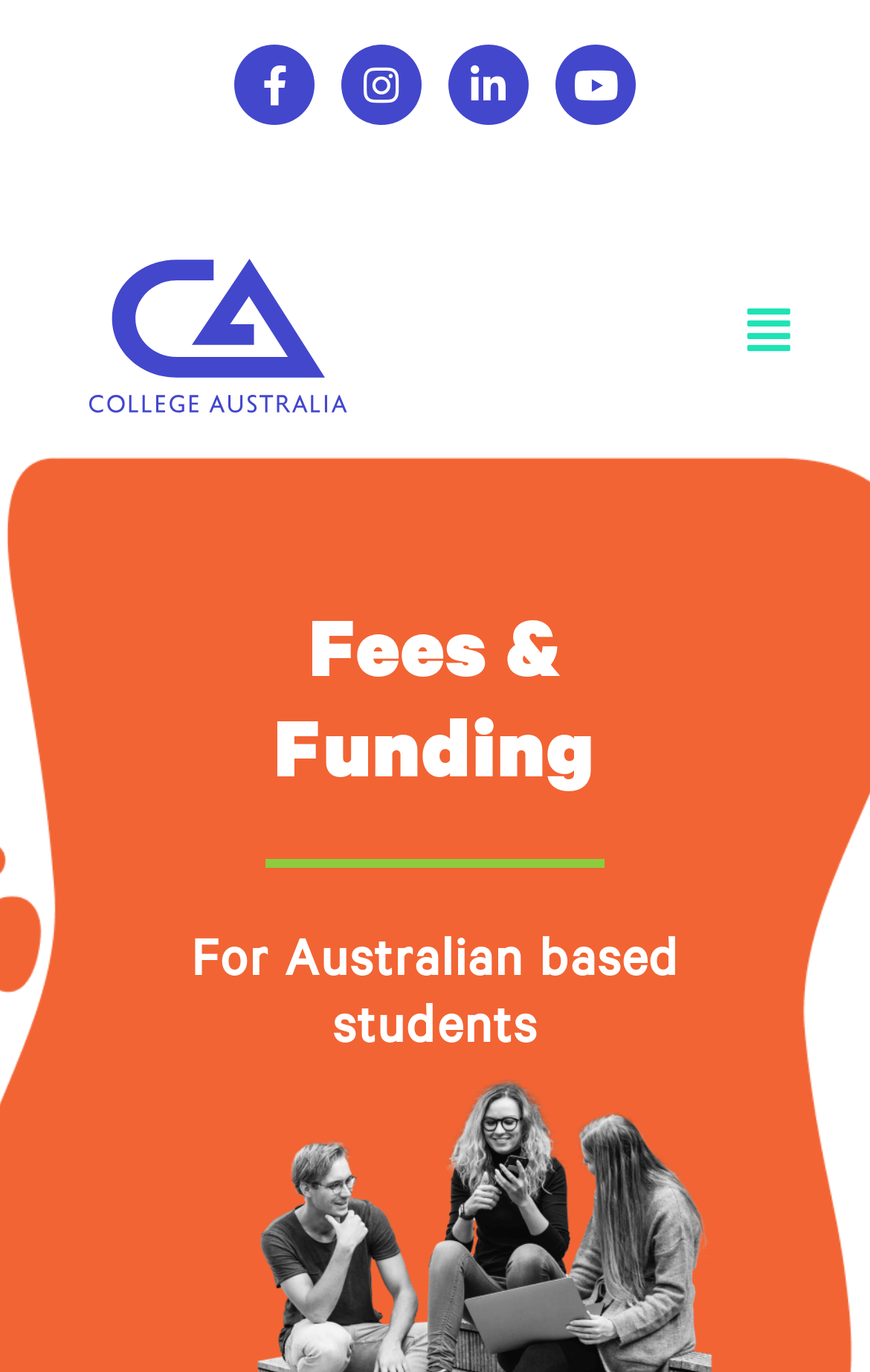Generate the text of the webpage's primary heading.

Fees & Funding